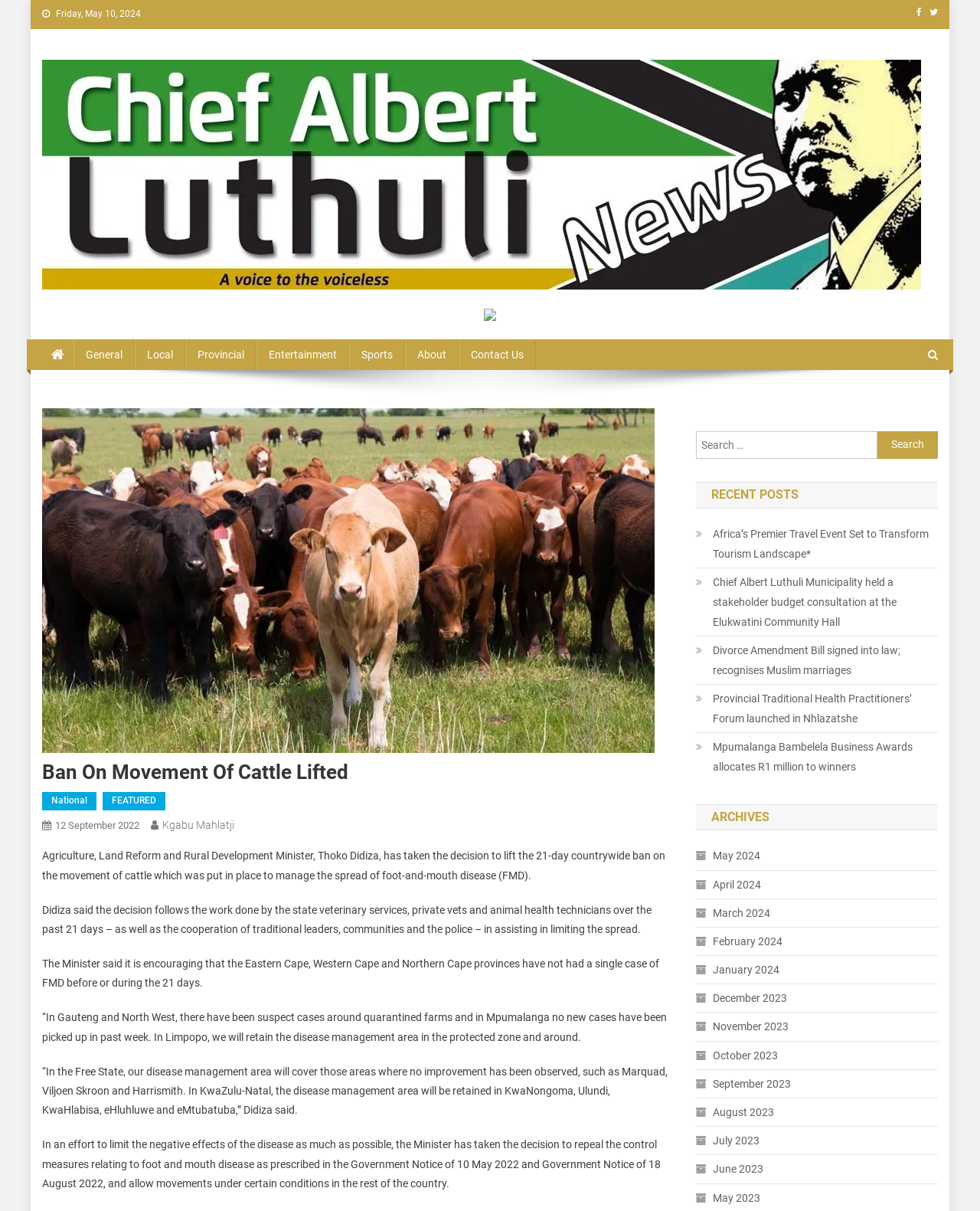Identify and provide the text content of the webpage's primary headline.

Ban On Movement Of Cattle Lifted